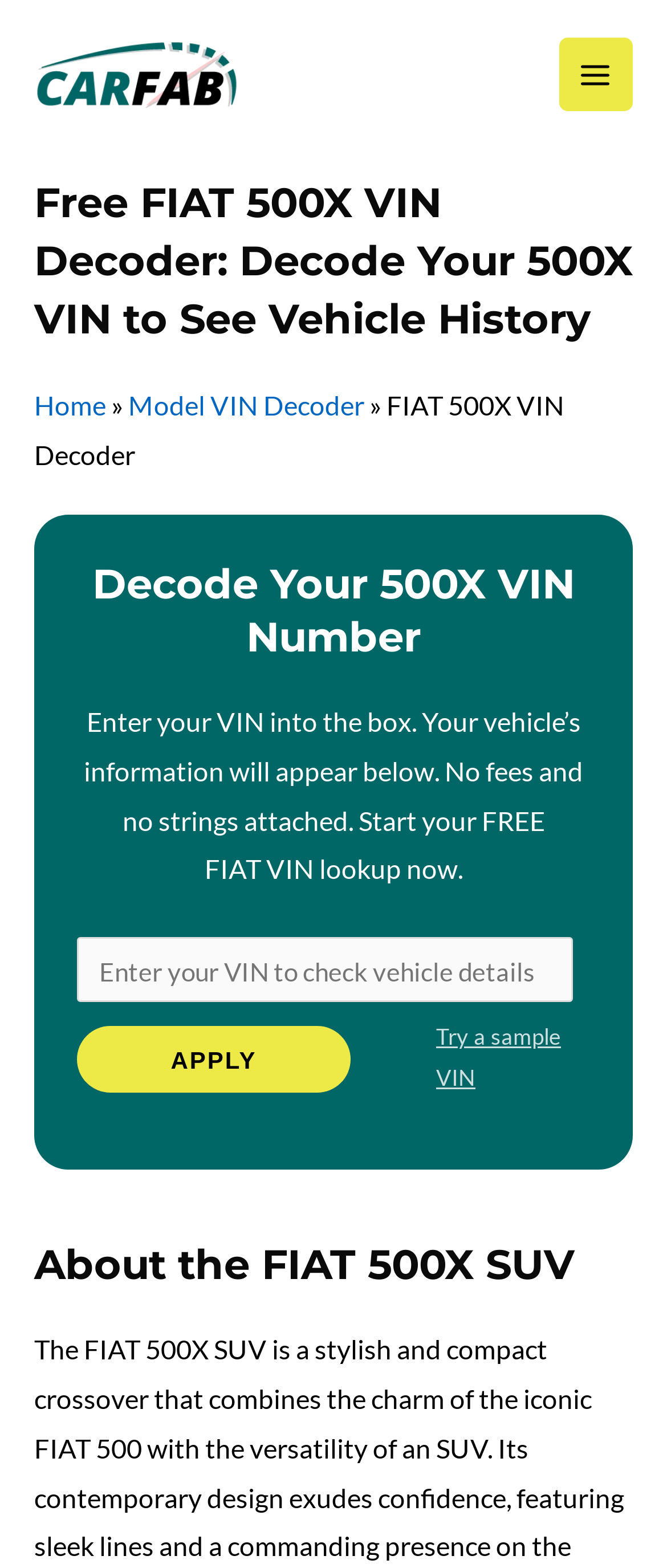What is the purpose of the textbox?
Using the image as a reference, give an elaborate response to the question.

The textbox is located below the heading 'Decode Your 500X VIN Number' and has a placeholder text 'Enter your VIN to check vehicle details'. This suggests that the user is expected to input their VIN number in this field to retrieve vehicle information.